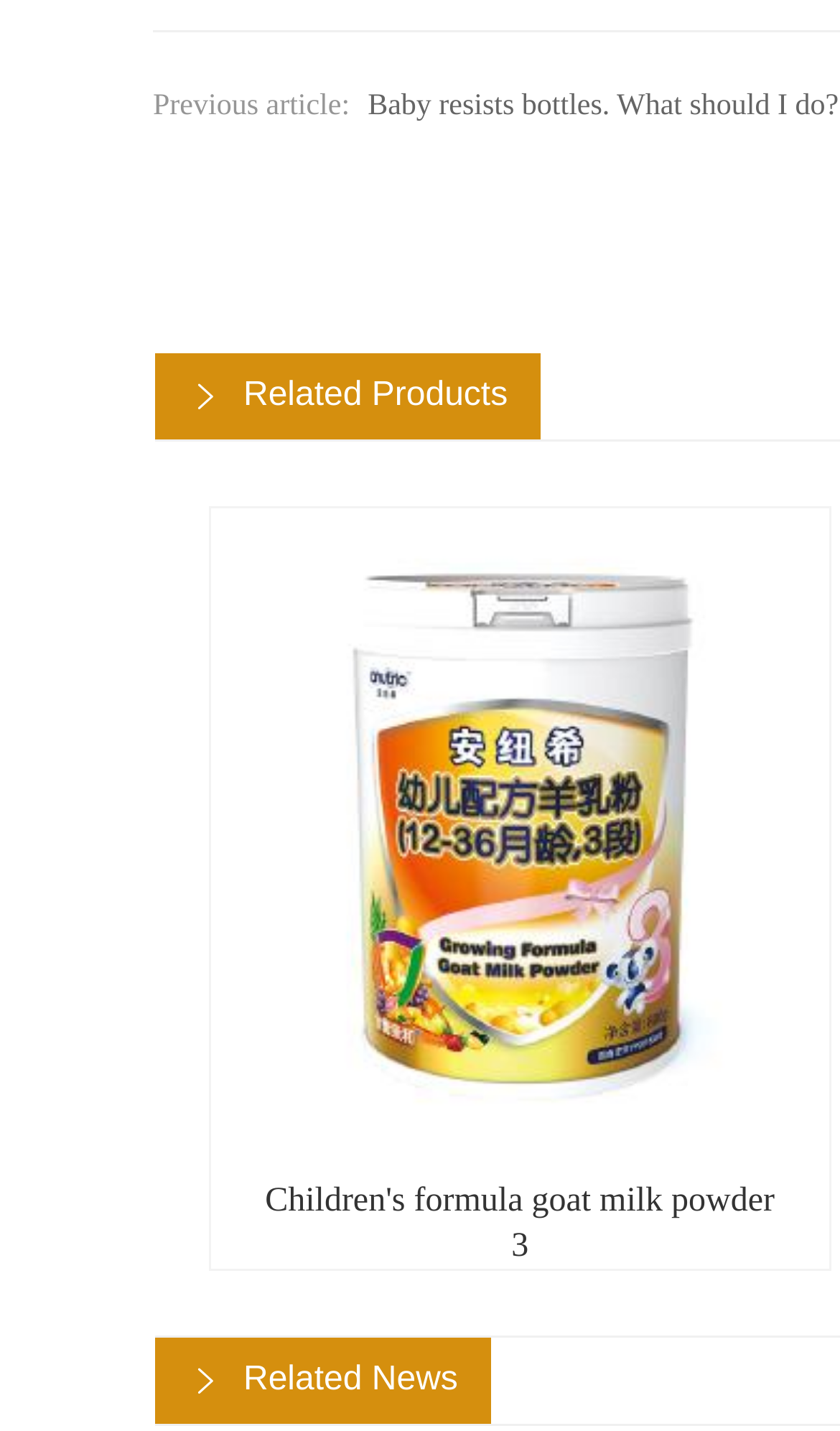Please provide a brief answer to the following inquiry using a single word or phrase:
What is the position of the 'Previous article:' text?

Top-left